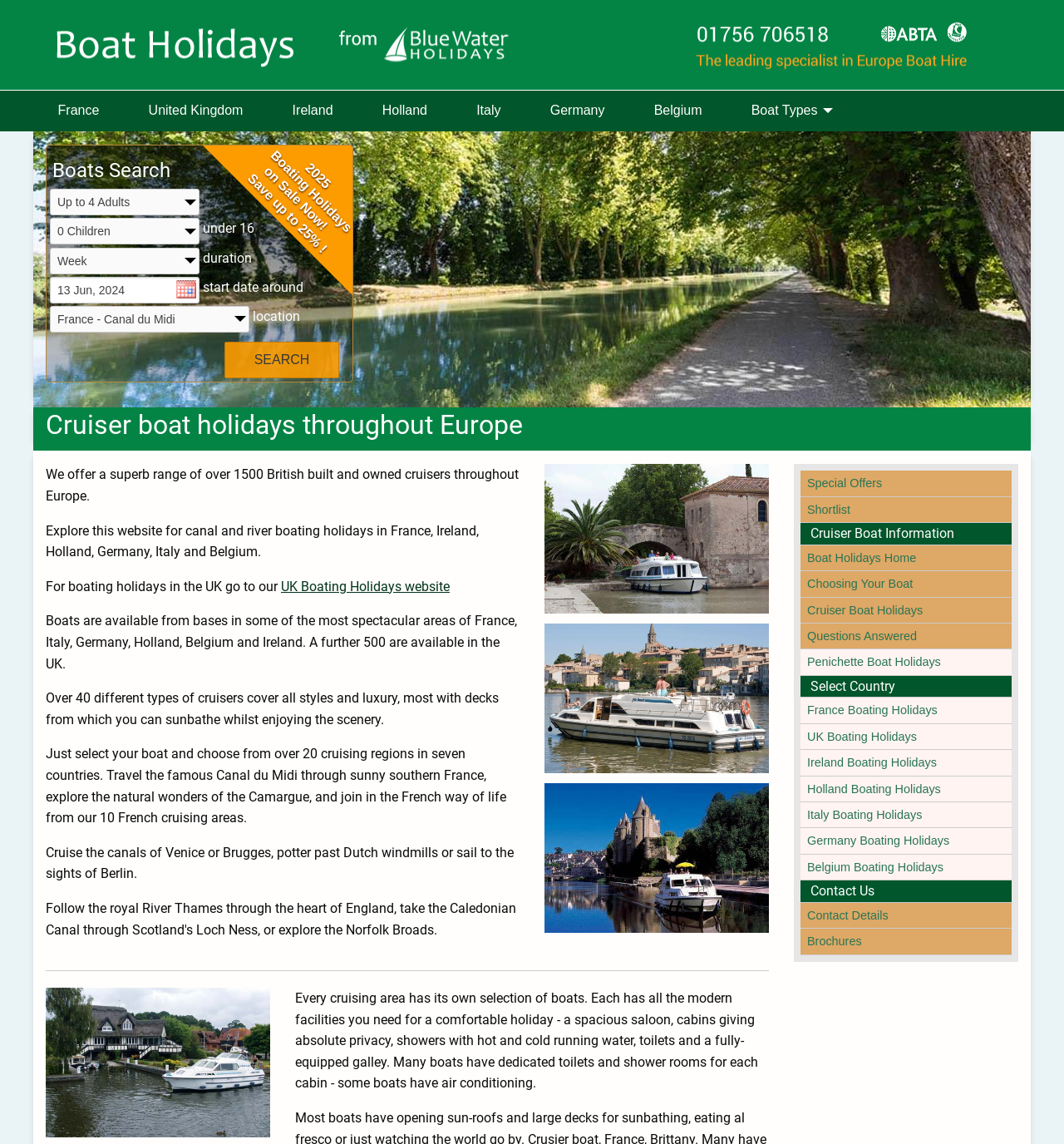What is the topic of the paragraph starting with 'We offer a superb range...'?
Please provide a single word or phrase as your answer based on the screenshot.

Cruiser boat holidays